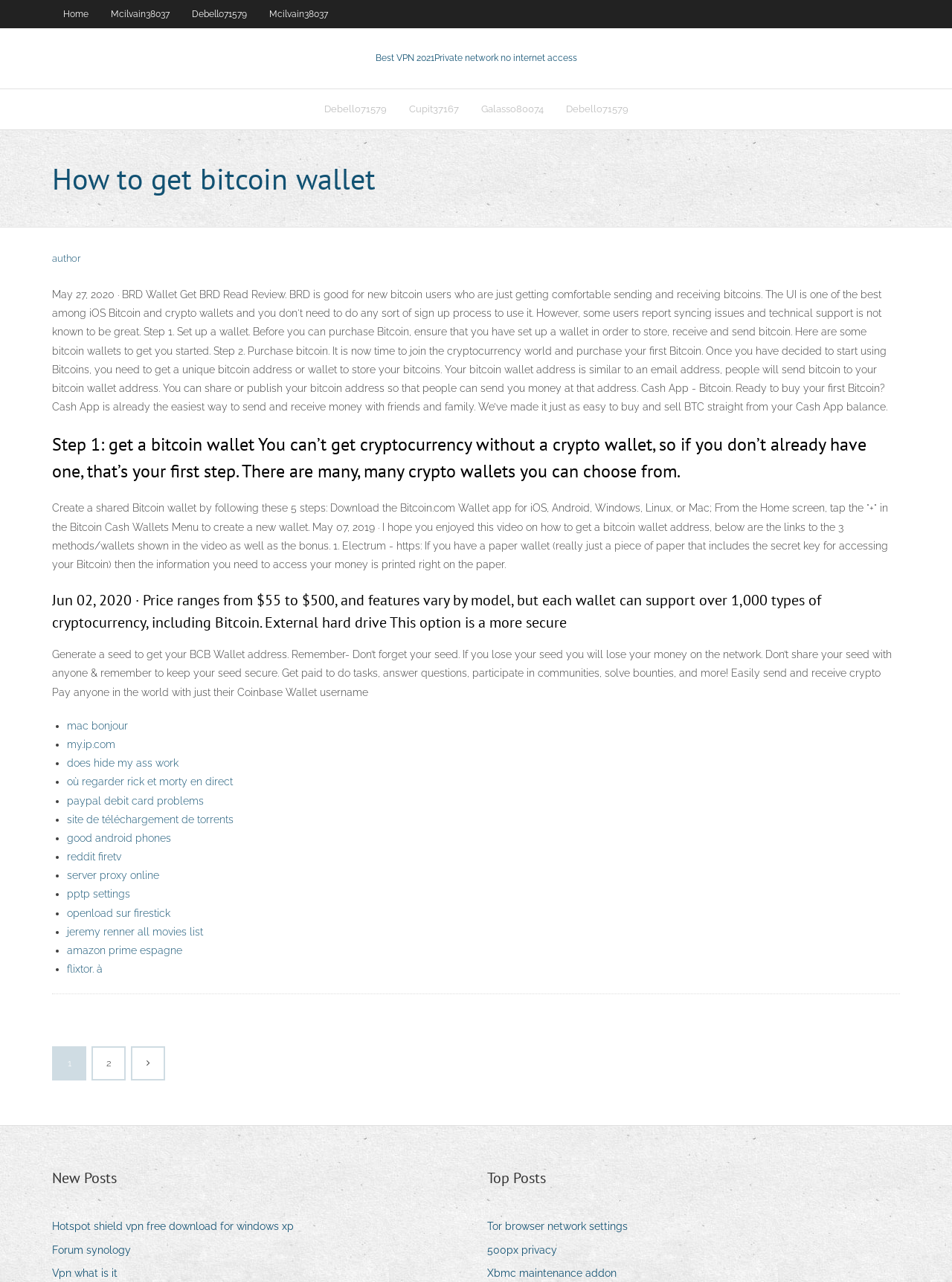Please identify the bounding box coordinates of the element's region that I should click in order to complete the following instruction: "Click on 'How to get bitcoin wallet'". The bounding box coordinates consist of four float numbers between 0 and 1, i.e., [left, top, right, bottom].

[0.055, 0.122, 0.945, 0.156]